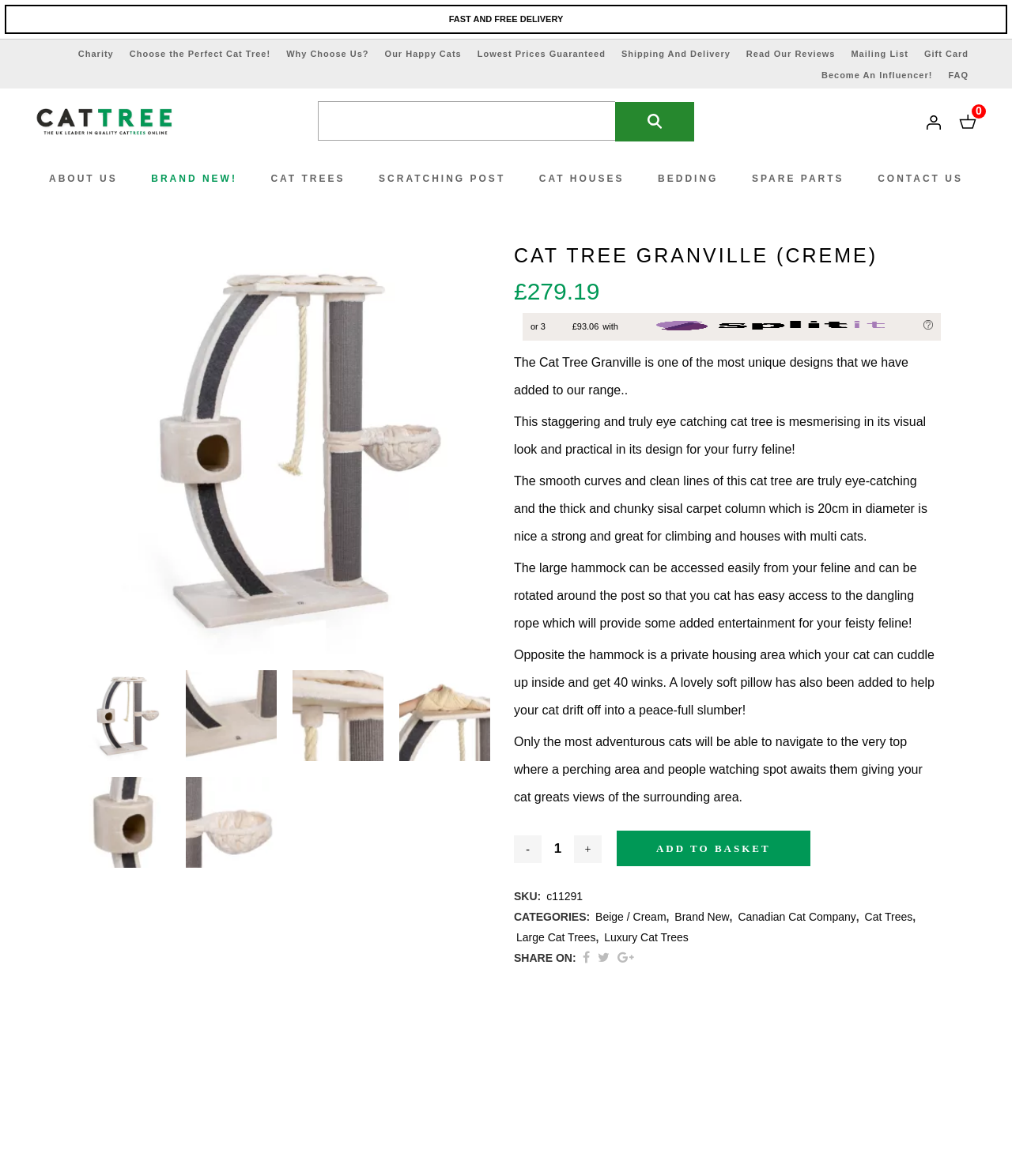What is the price of the Cat Tree Granville (Creme)?
Offer a detailed and full explanation in response to the question.

The price of the Cat Tree Granville (Creme) can be found in the product description section, where it is stated as £279.19.